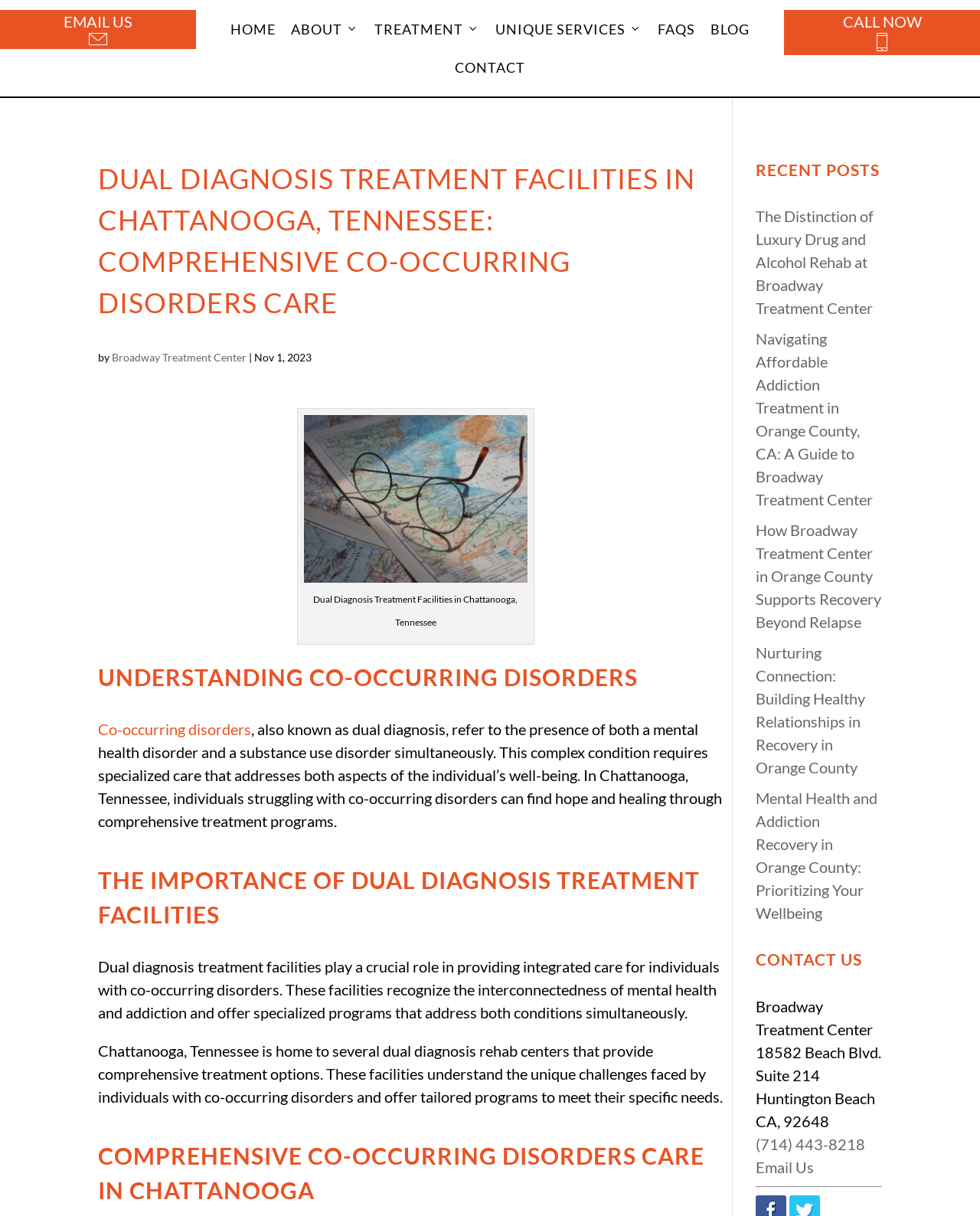Specify the bounding box coordinates of the area that needs to be clicked to achieve the following instruction: "Contact Broadway Treatment Center via email".

[0.0, 0.01, 0.2, 0.04]